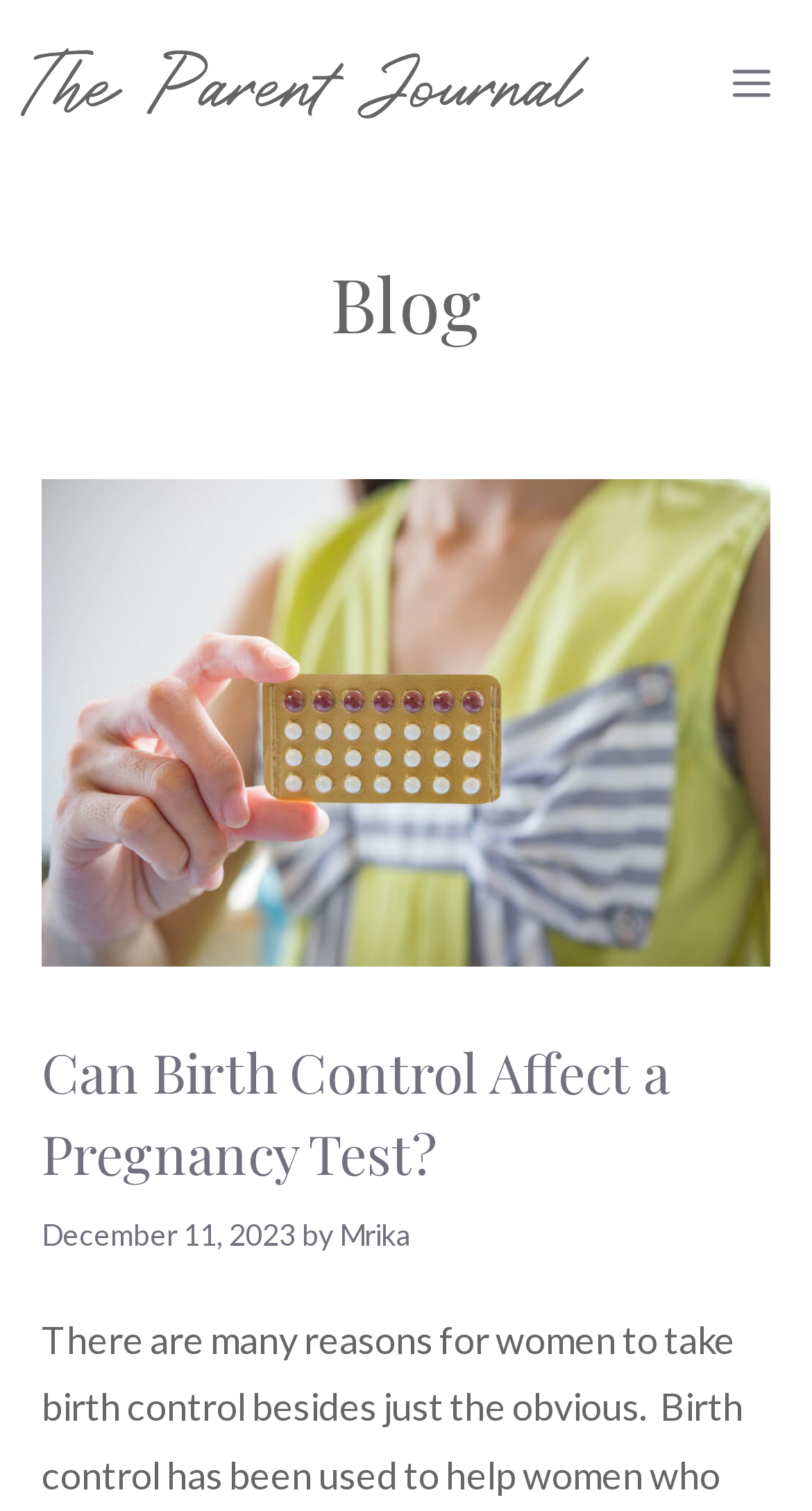What is the title of the blog? Please answer the question using a single word or phrase based on the image.

The Parent Journal